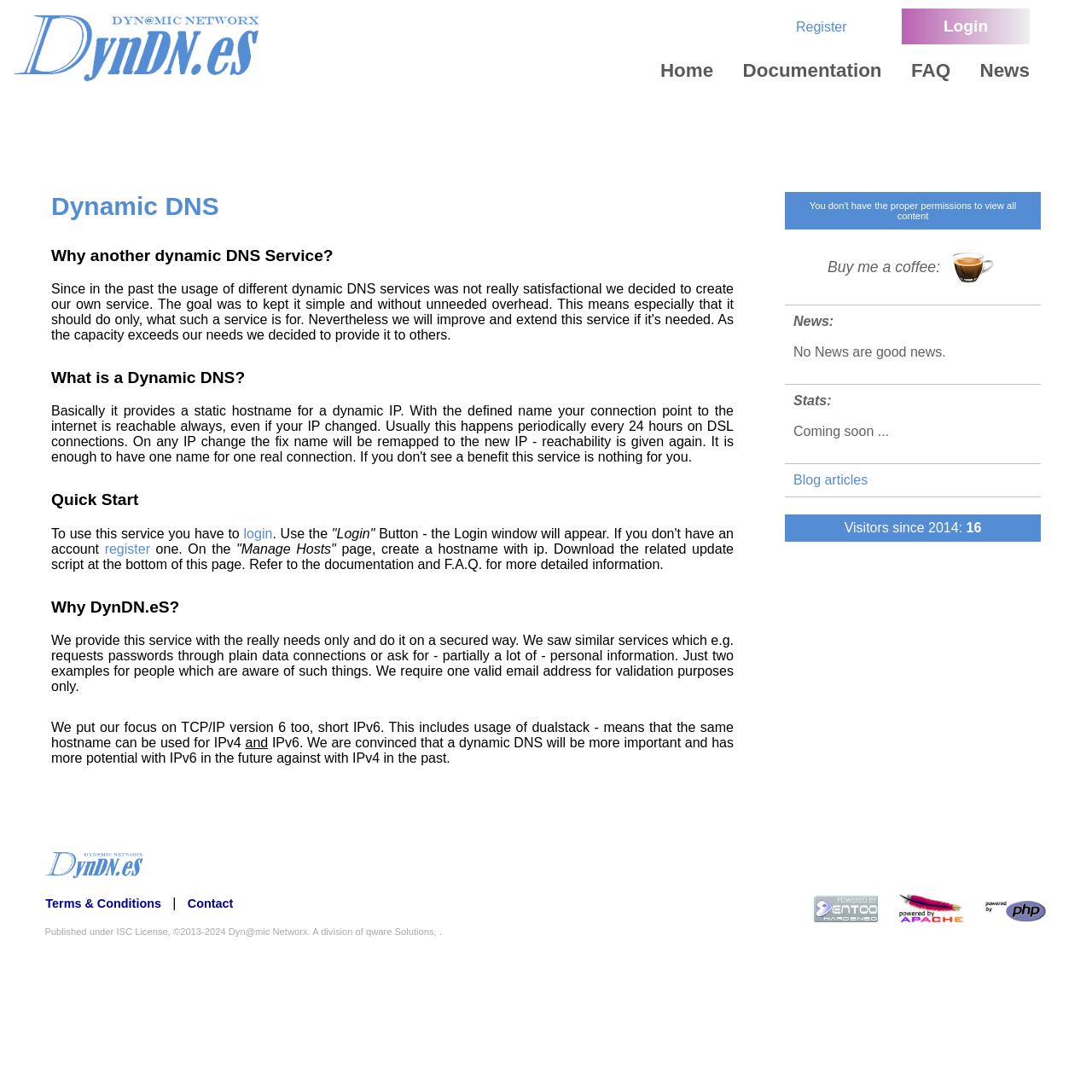With reference to the screenshot, provide a detailed response to the question below:
How many news articles are available?

The webpage has a 'News' section, but it only displays the message 'No News are good news.' There are no actual news articles available.